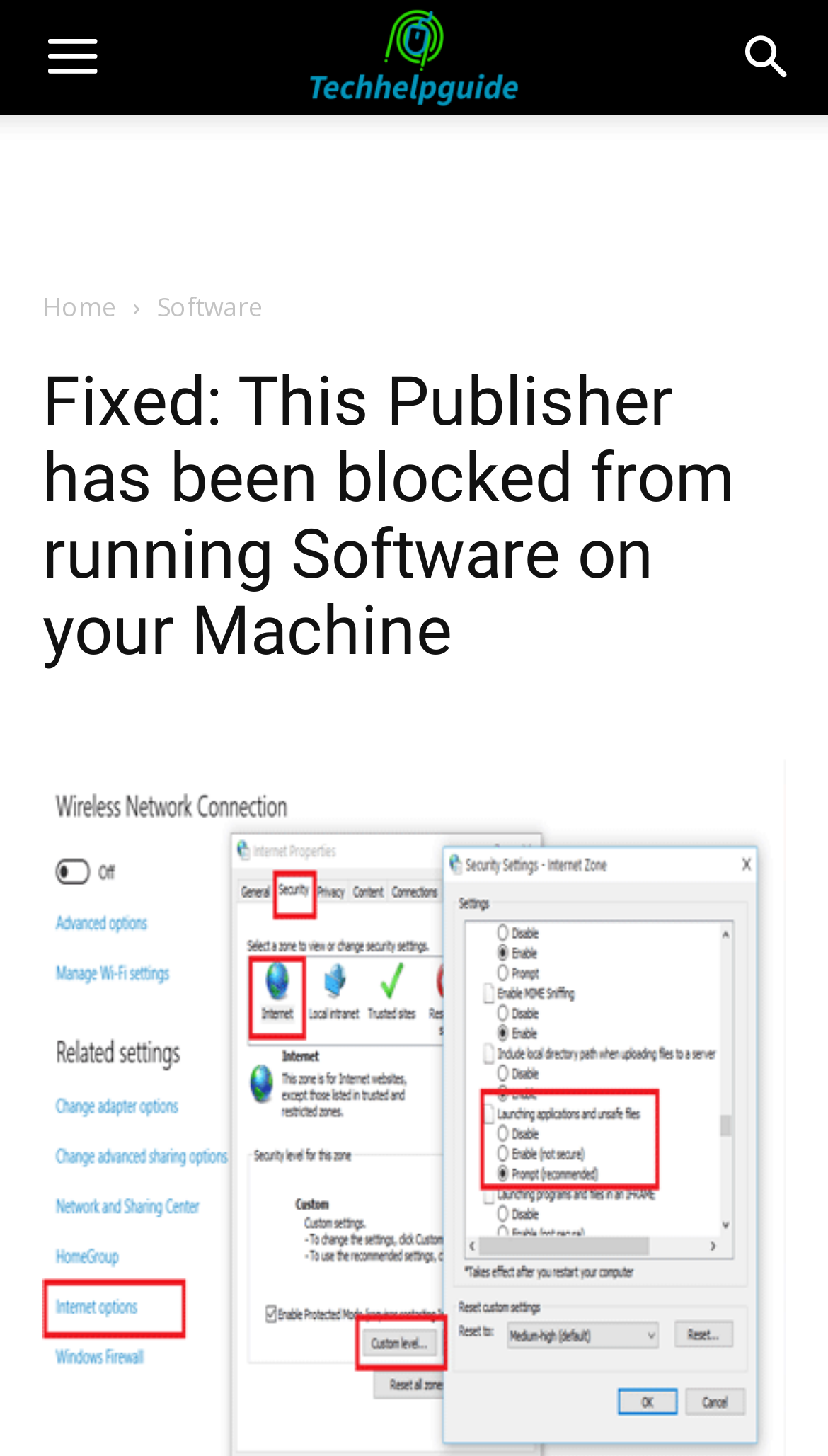How many sections are present on the webpage?
Answer the question with a single word or phrase by looking at the picture.

Two